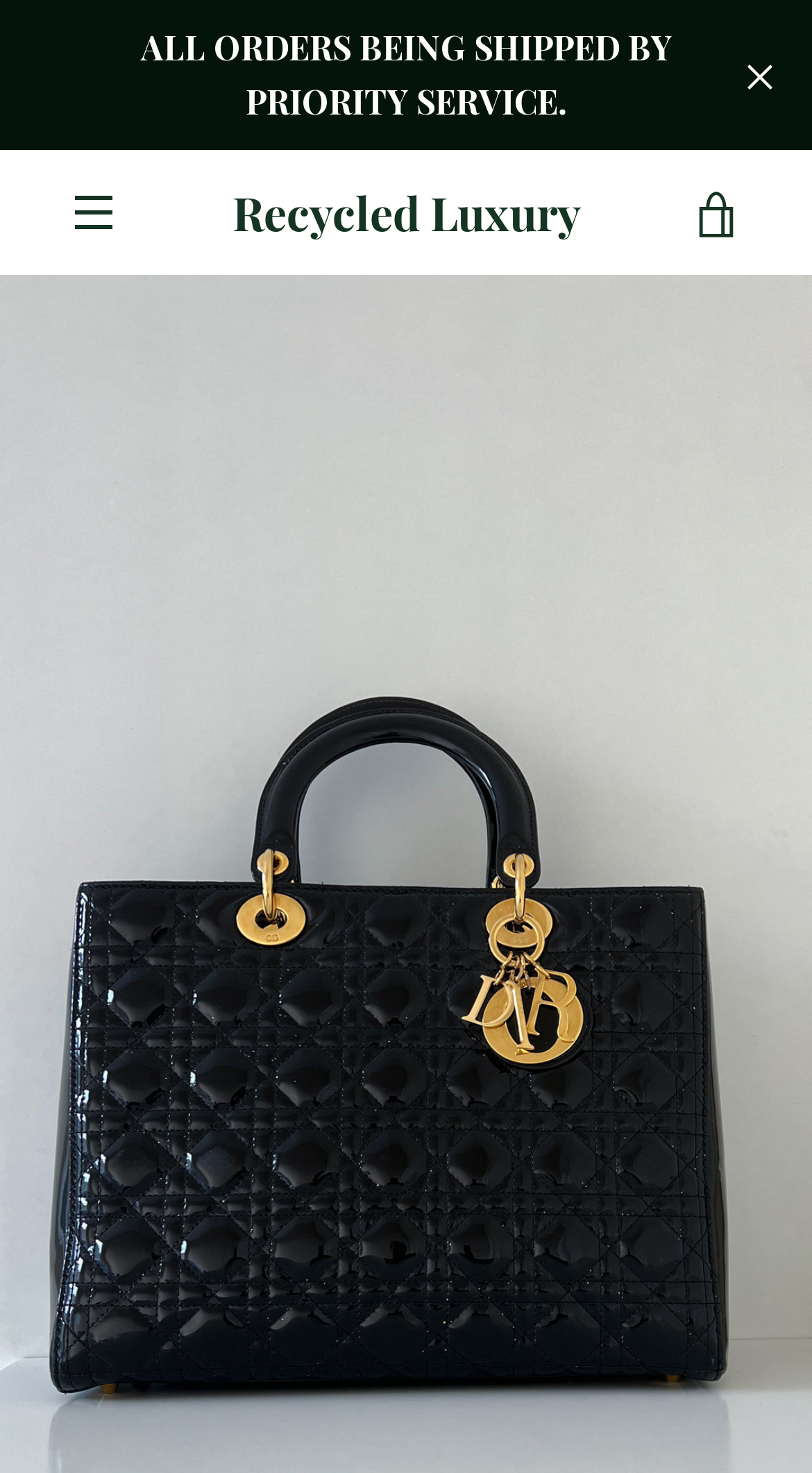Determine the main headline of the webpage and provide its text.

Christian Dior Lady Dior in Patent Black